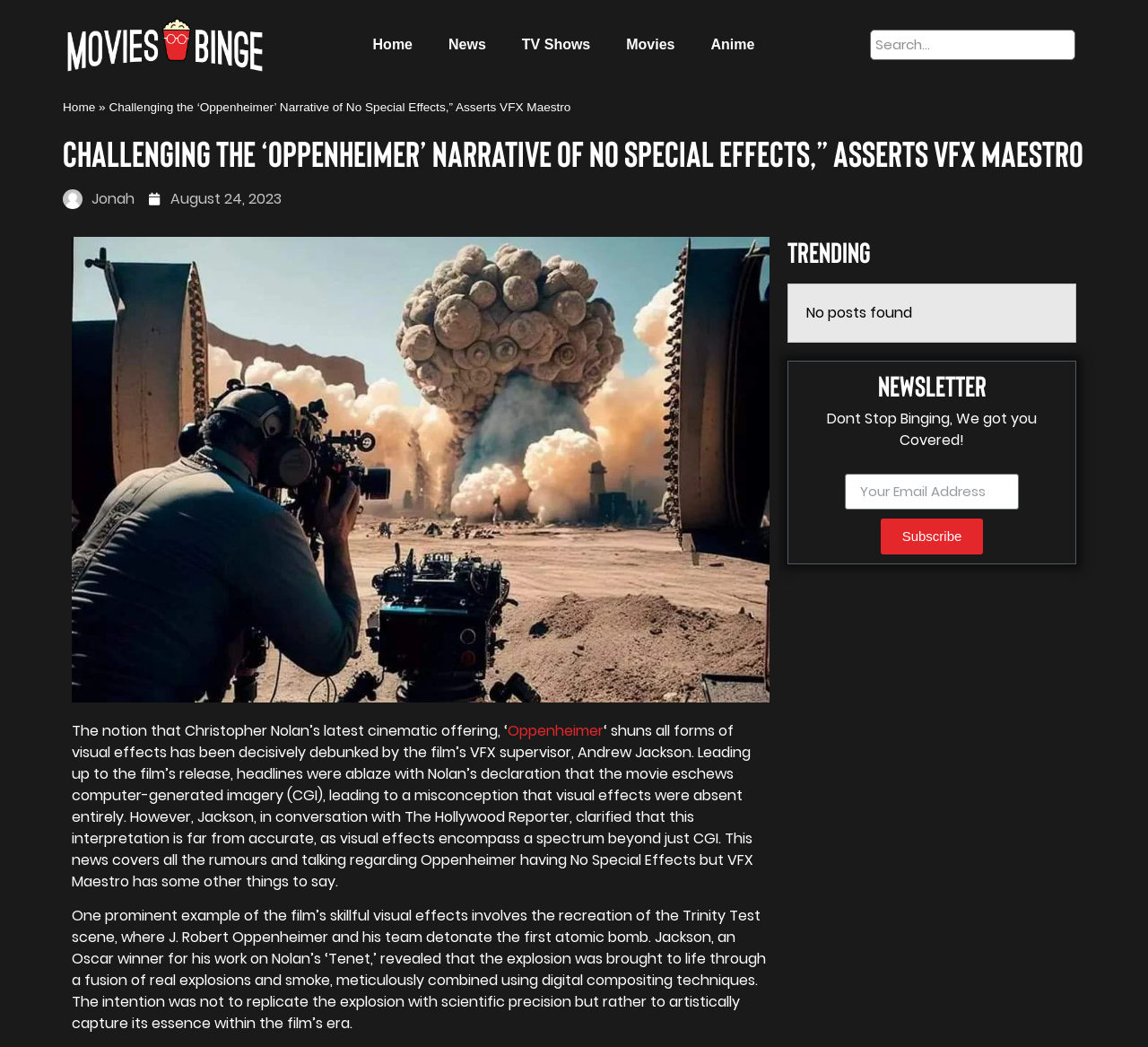Locate the UI element that matches the description Jonah in the webpage screenshot. Return the bounding box coordinates in the format (top-left x, top-left y, bottom-right x, bottom-right y), with values ranging from 0 to 1.

[0.055, 0.18, 0.117, 0.201]